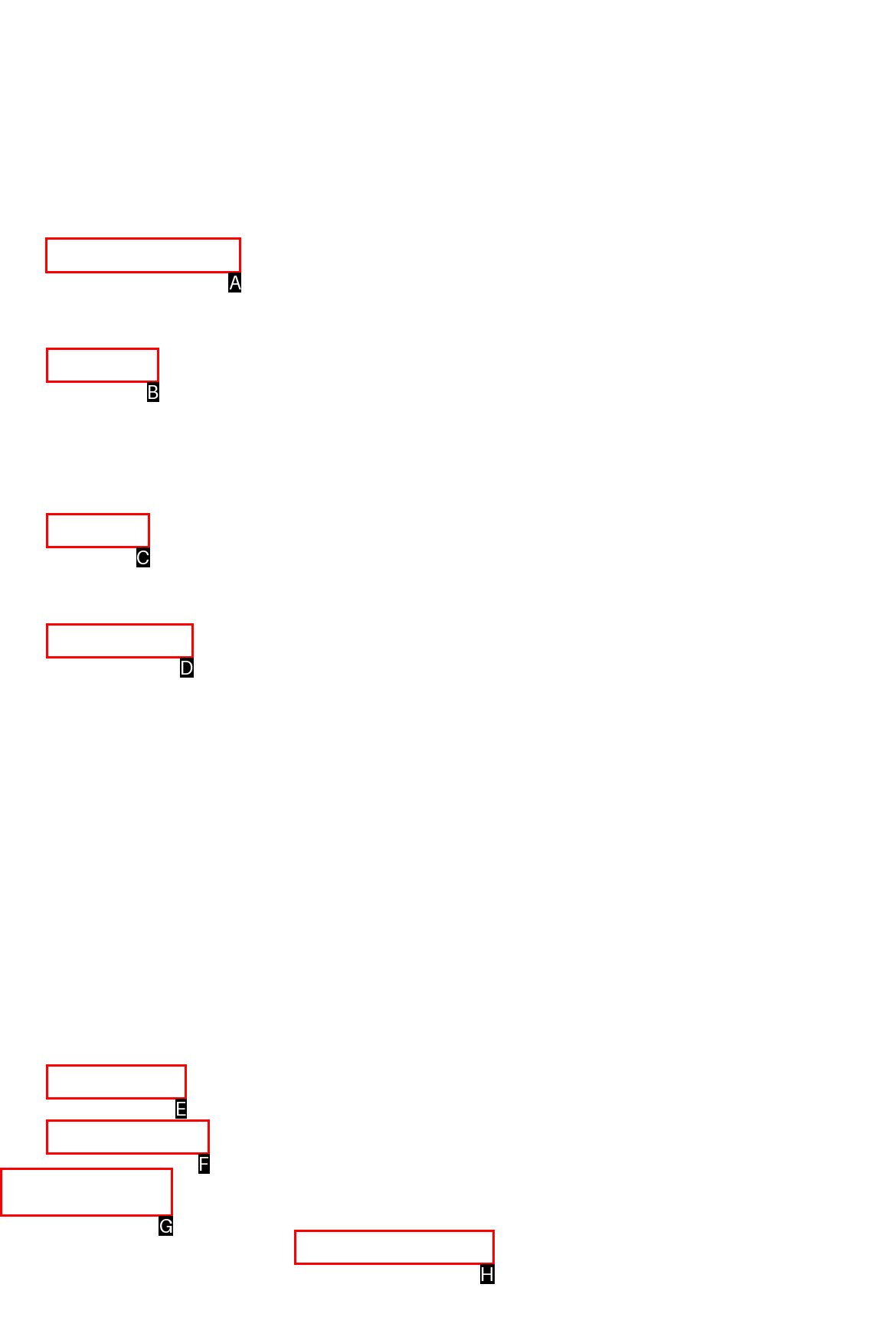Which lettered option should I select to achieve the task: Explore the Food & Drink section according to the highlighted elements in the screenshot?

A